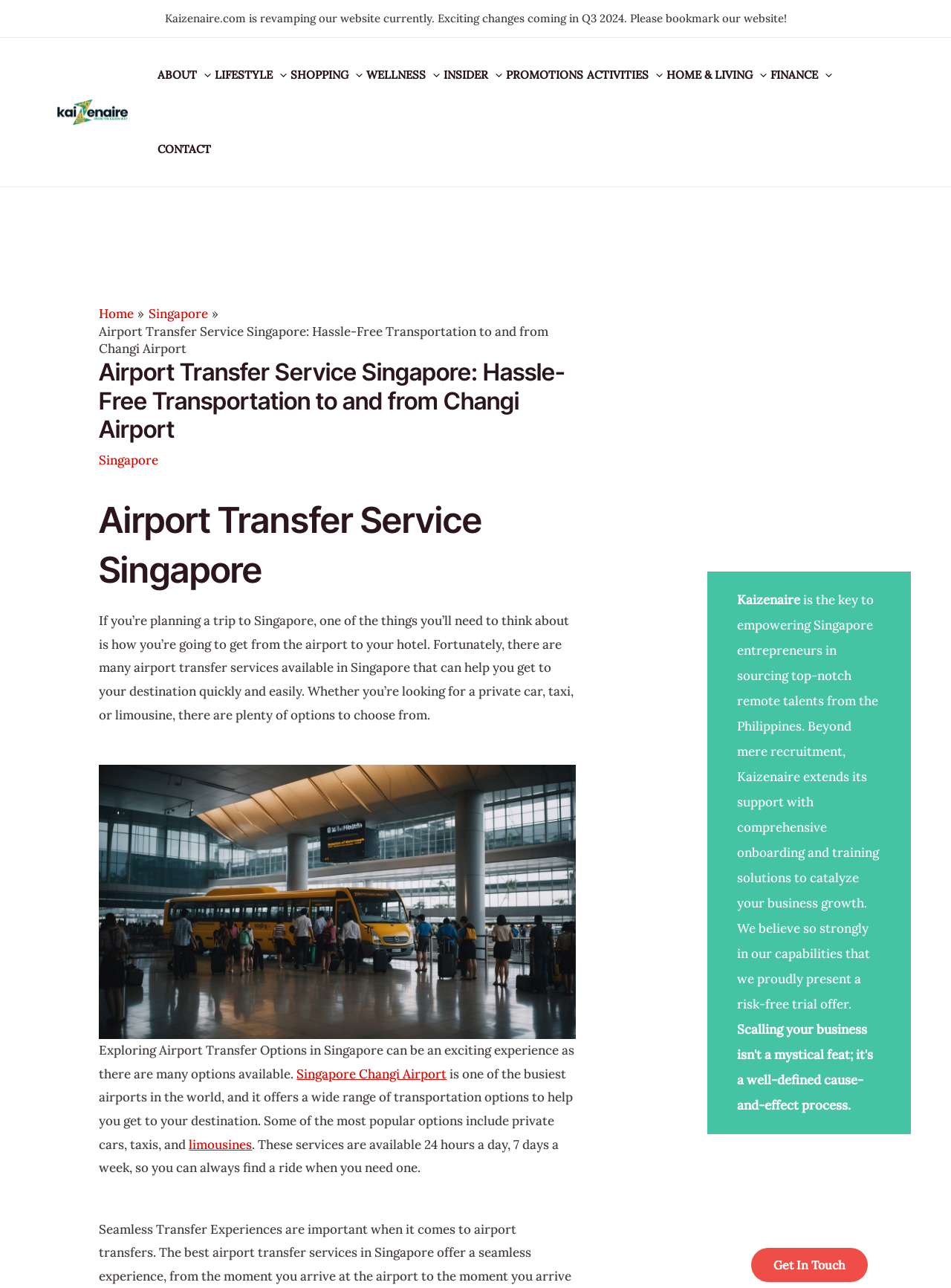Answer in one word or a short phrase: 
What is the primary menu item after 'About'?

LIFESTYLE